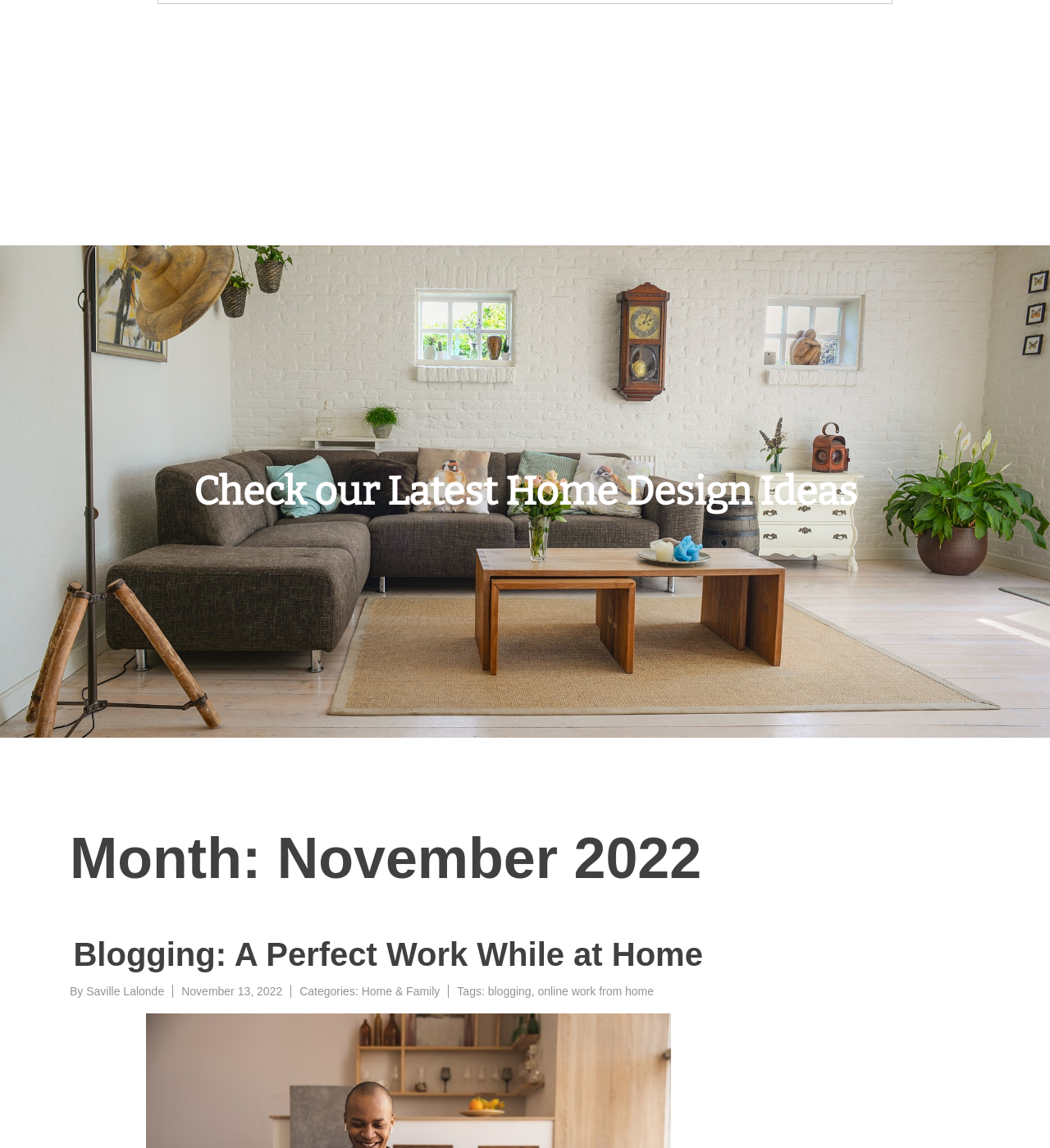Using the description: "online work from home", determine the UI element's bounding box coordinates. Ensure the coordinates are in the format of four float numbers between 0 and 1, i.e., [left, top, right, bottom].

[0.512, 0.858, 0.623, 0.869]